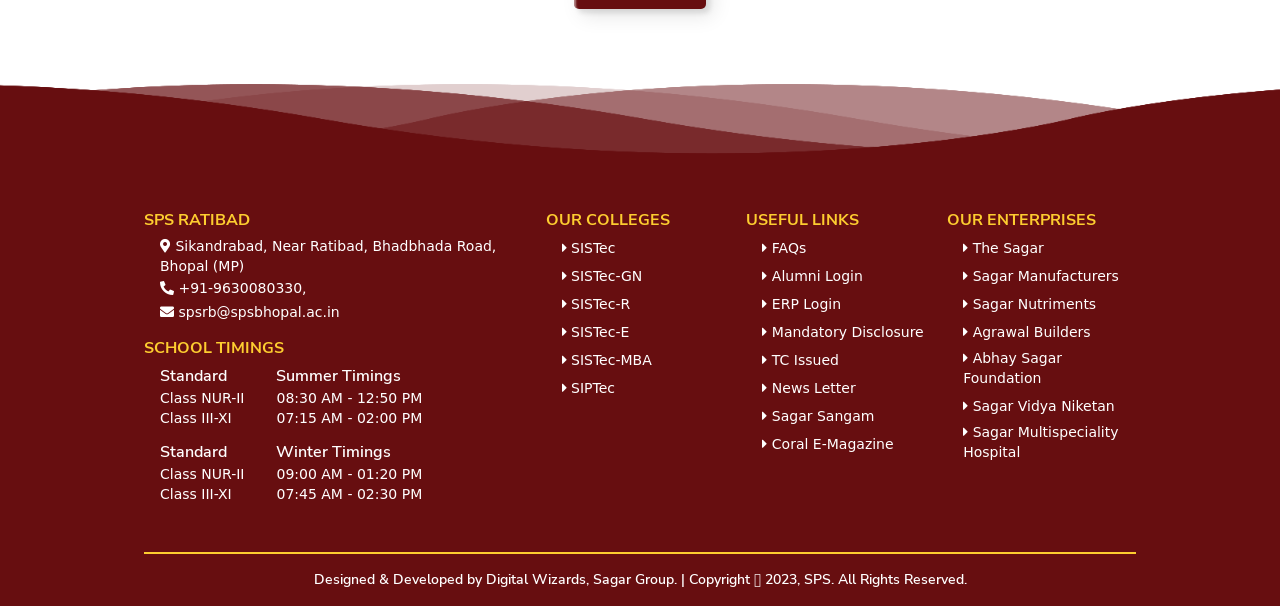Identify and provide the bounding box coordinates of the UI element described: "Ella Koeze". The coordinates should be formatted as [left, top, right, bottom], with each number being a float between 0 and 1.

None